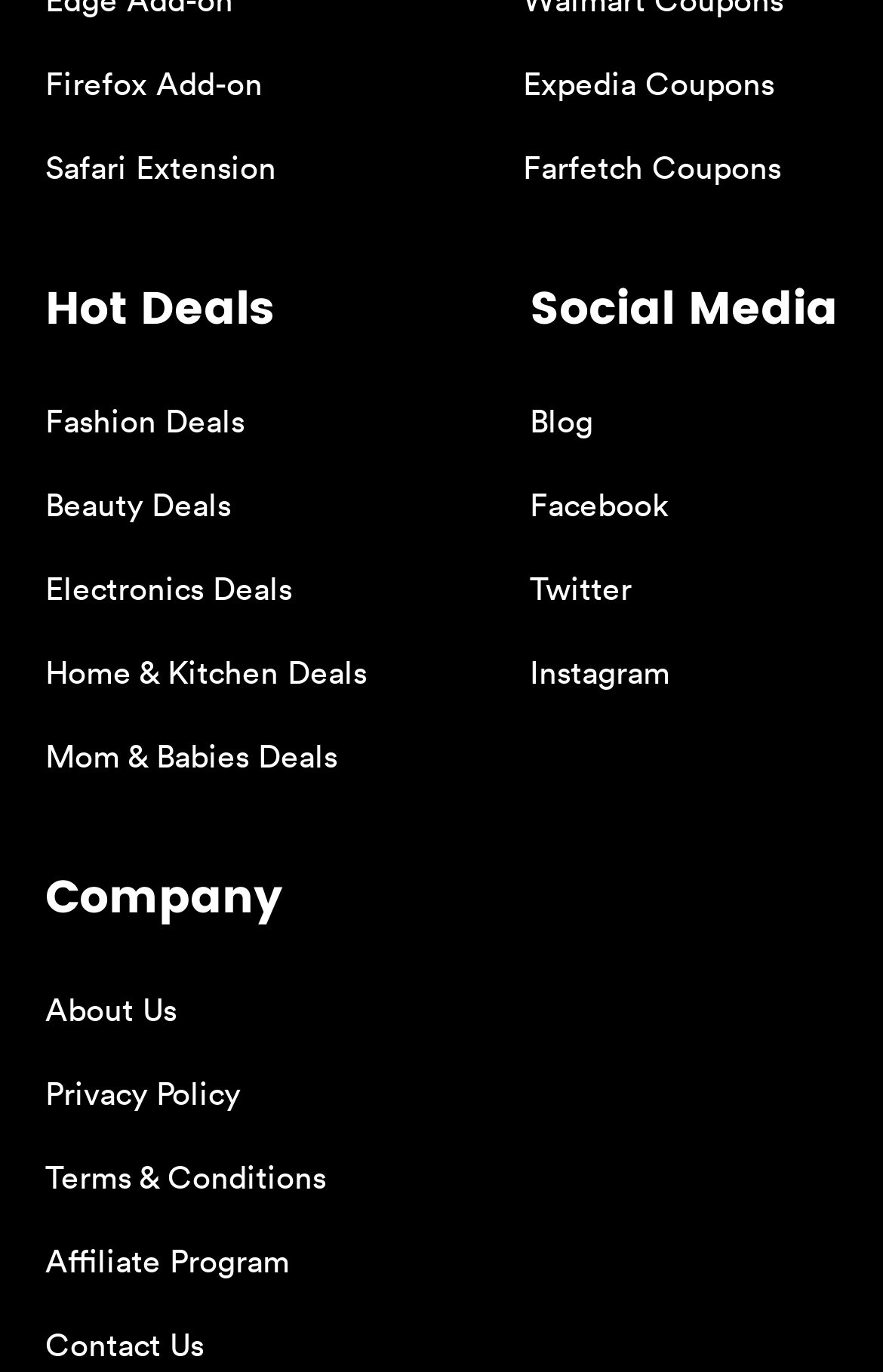Please find the bounding box coordinates of the element that must be clicked to perform the given instruction: "Visit Facebook". The coordinates should be four float numbers from 0 to 1, i.e., [left, top, right, bottom].

[0.6, 0.351, 0.756, 0.383]